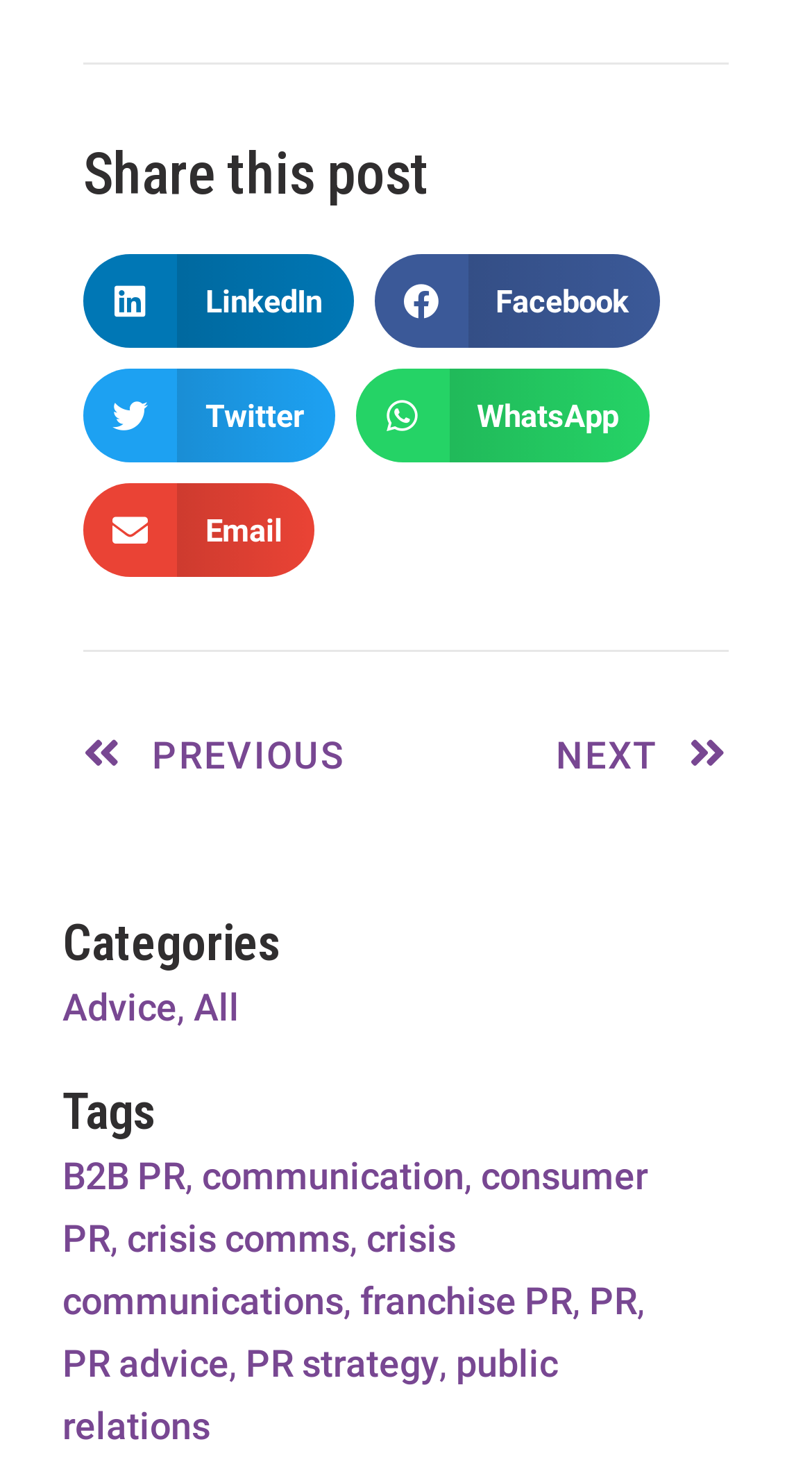Refer to the image and provide an in-depth answer to the question: 
What categories are listed on the webpage?

The webpage has a heading 'Categories' with links 'Advice' and 'All' listed underneath, indicating that these are the categories available on the webpage.